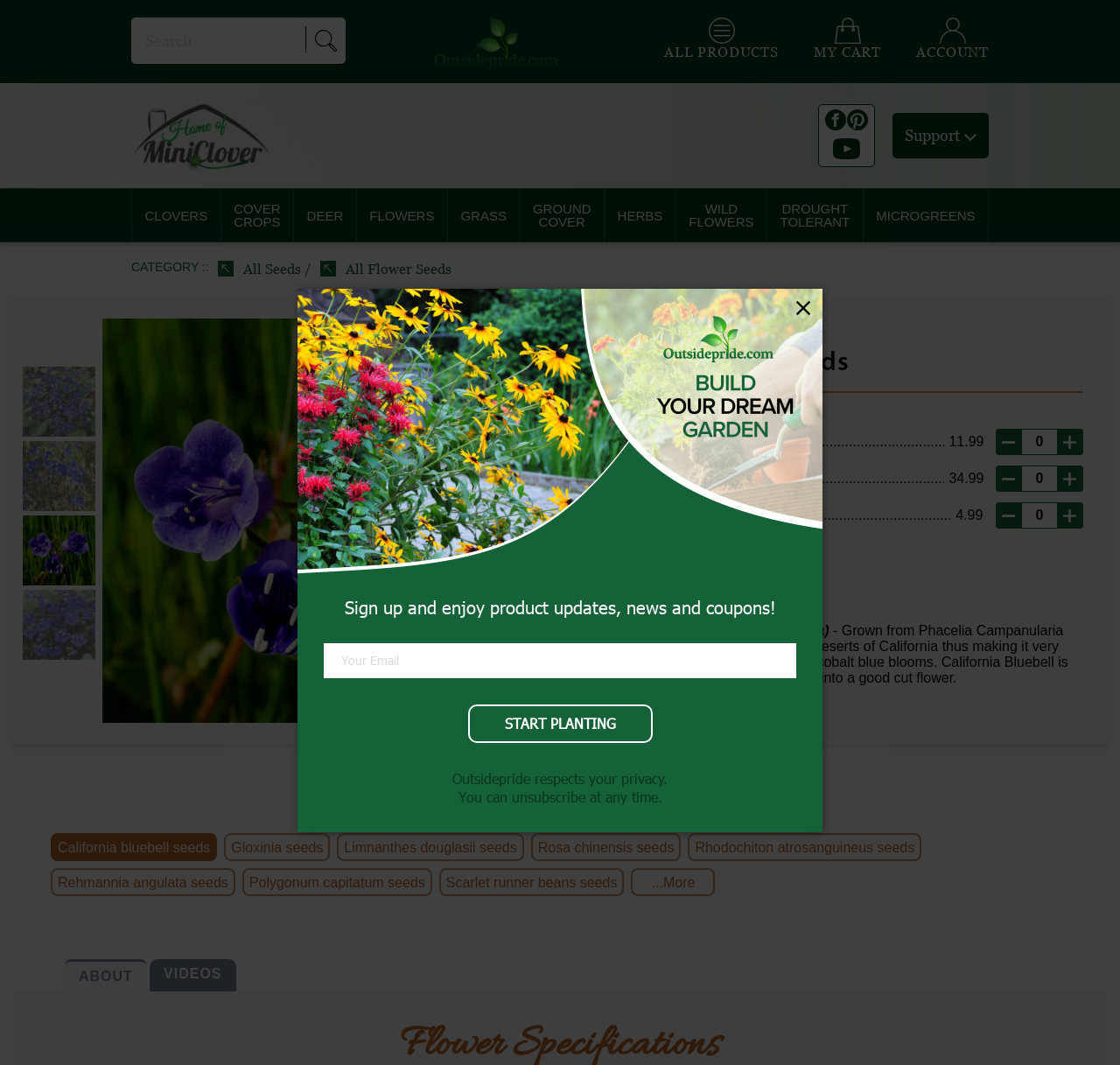Identify the bounding box coordinates of the region I need to click to complete this instruction: "Learn more about California Bluebell Seeds".

[0.477, 0.555, 0.967, 0.579]